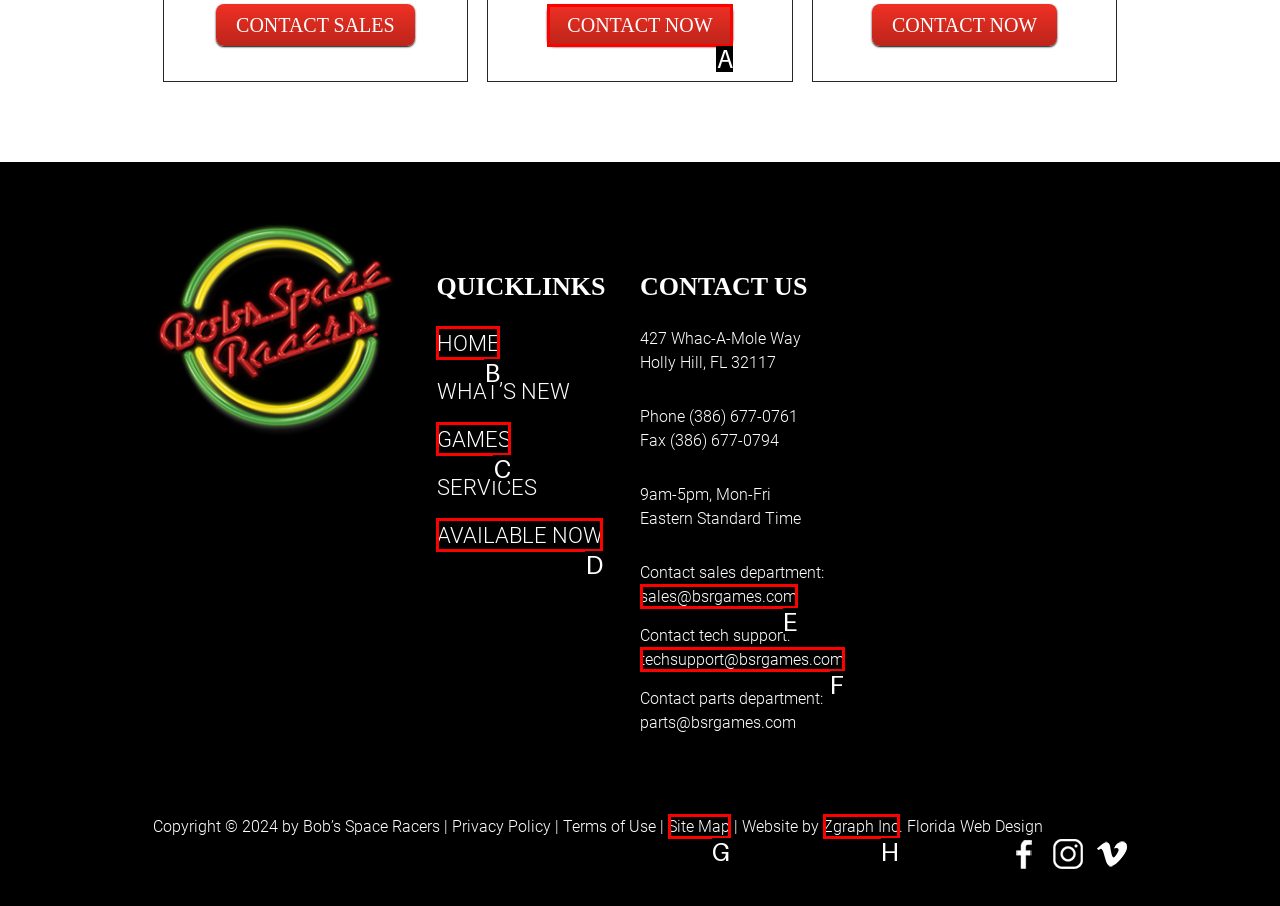Choose the option that matches the following description: Site Map
Reply with the letter of the selected option directly.

G